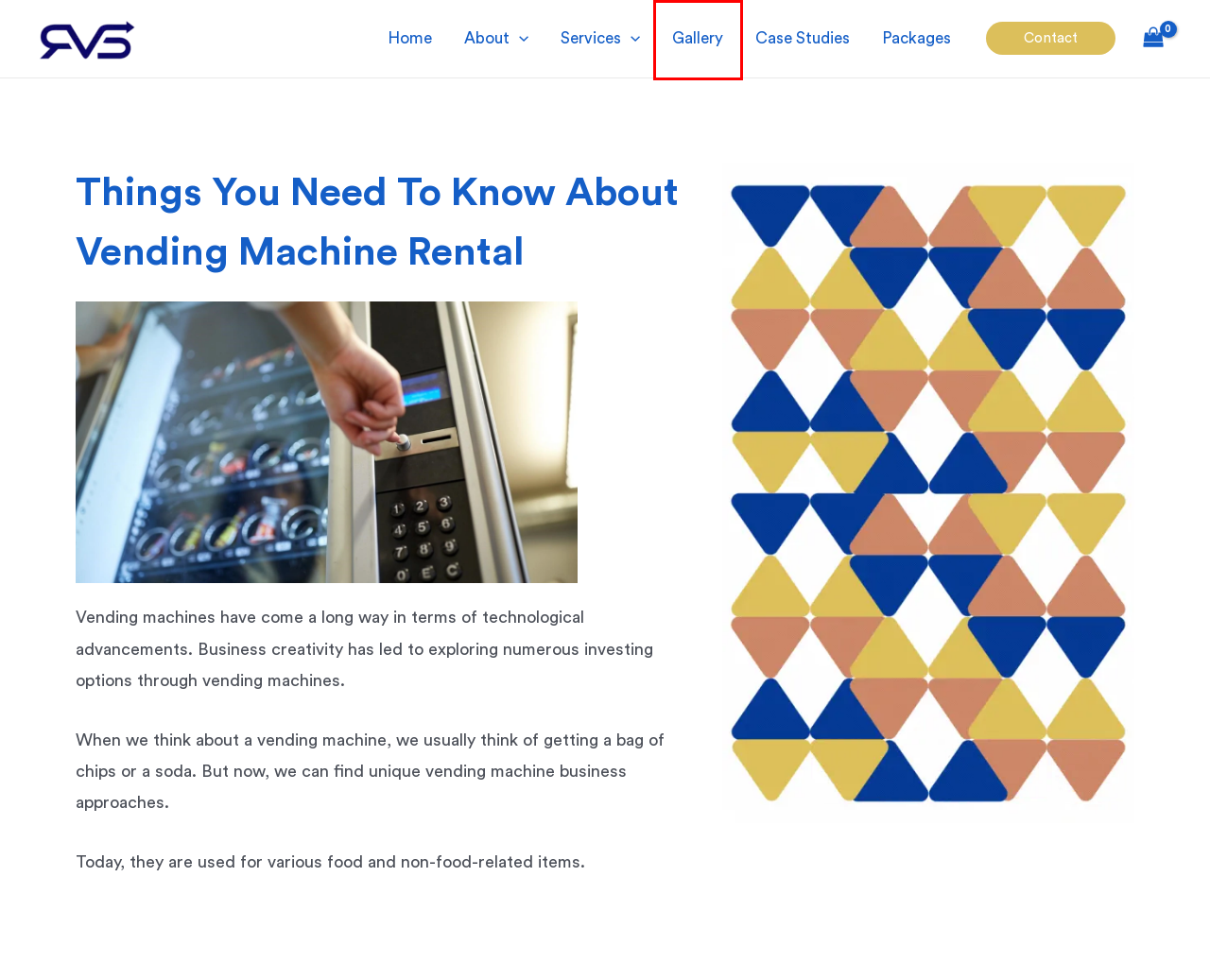You are presented with a screenshot of a webpage containing a red bounding box around a particular UI element. Select the best webpage description that matches the new webpage after clicking the element within the bounding box. Here are the candidates:
A. Drink Vending Machine - RVS
B. Food Vending Machine - RVS
C. Gallery - RVS
D. Contact - RVS
E. About Us - RVS
F. Packages - RVS
G. Case Studies - RVS
H. Privacy Policy - RVS

C